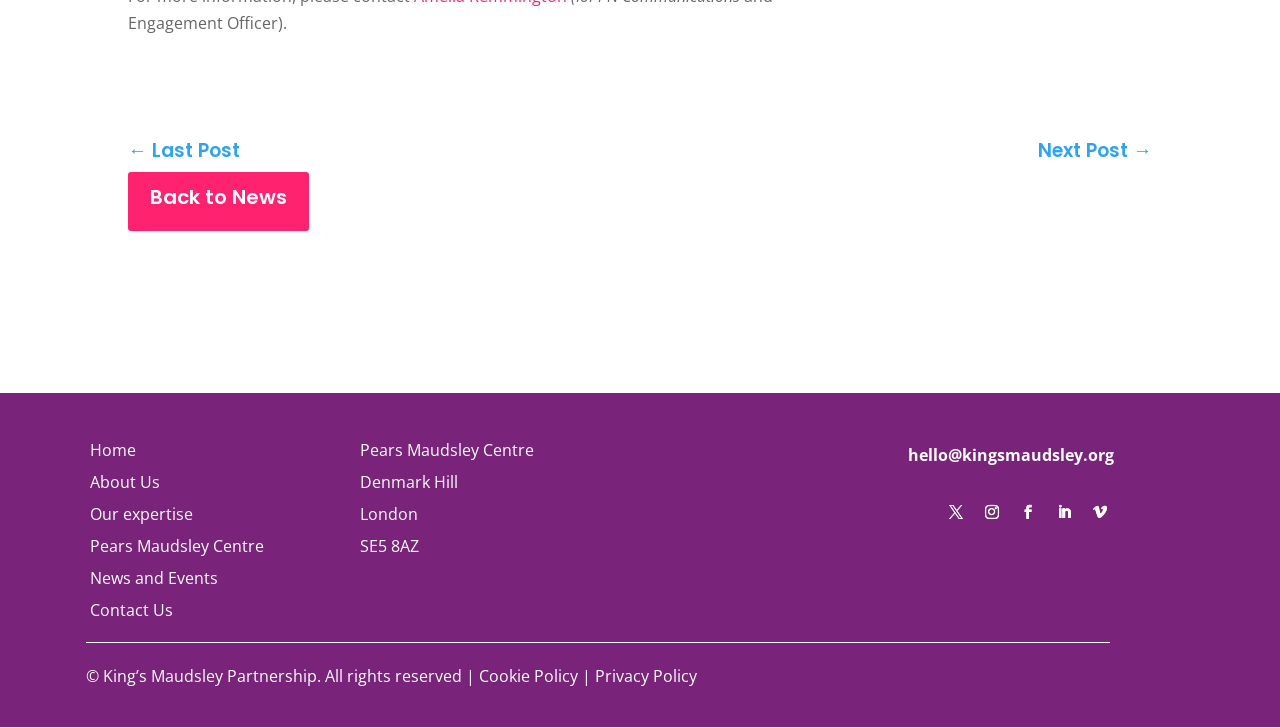Identify the bounding box for the UI element specified in this description: "Back to News". The coordinates must be four float numbers between 0 and 1, formatted as [left, top, right, bottom].

[0.1, 0.237, 0.241, 0.318]